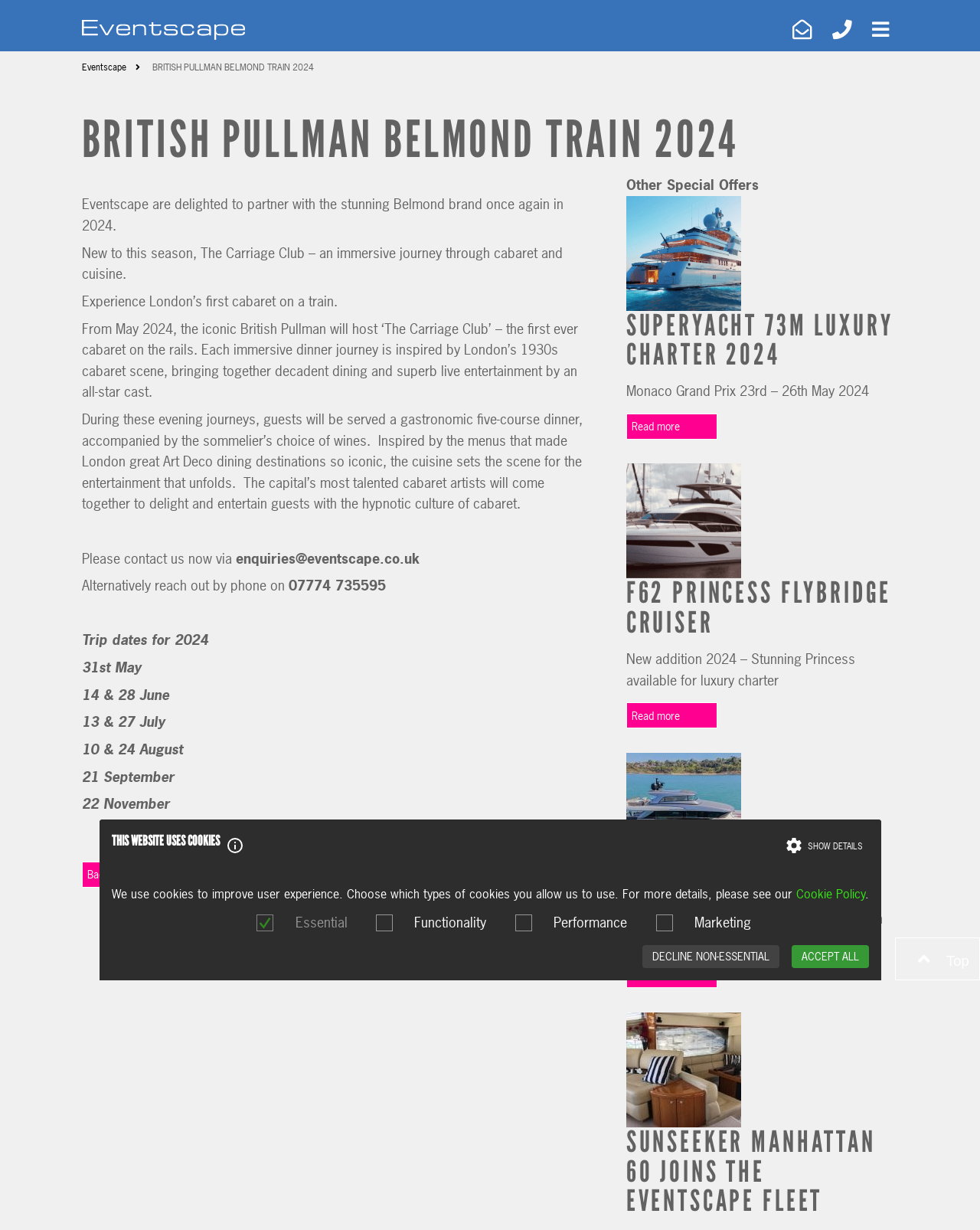Please determine the bounding box coordinates of the section I need to click to accomplish this instruction: "Click the Back to all Special Offers link".

[0.083, 0.7, 0.242, 0.721]